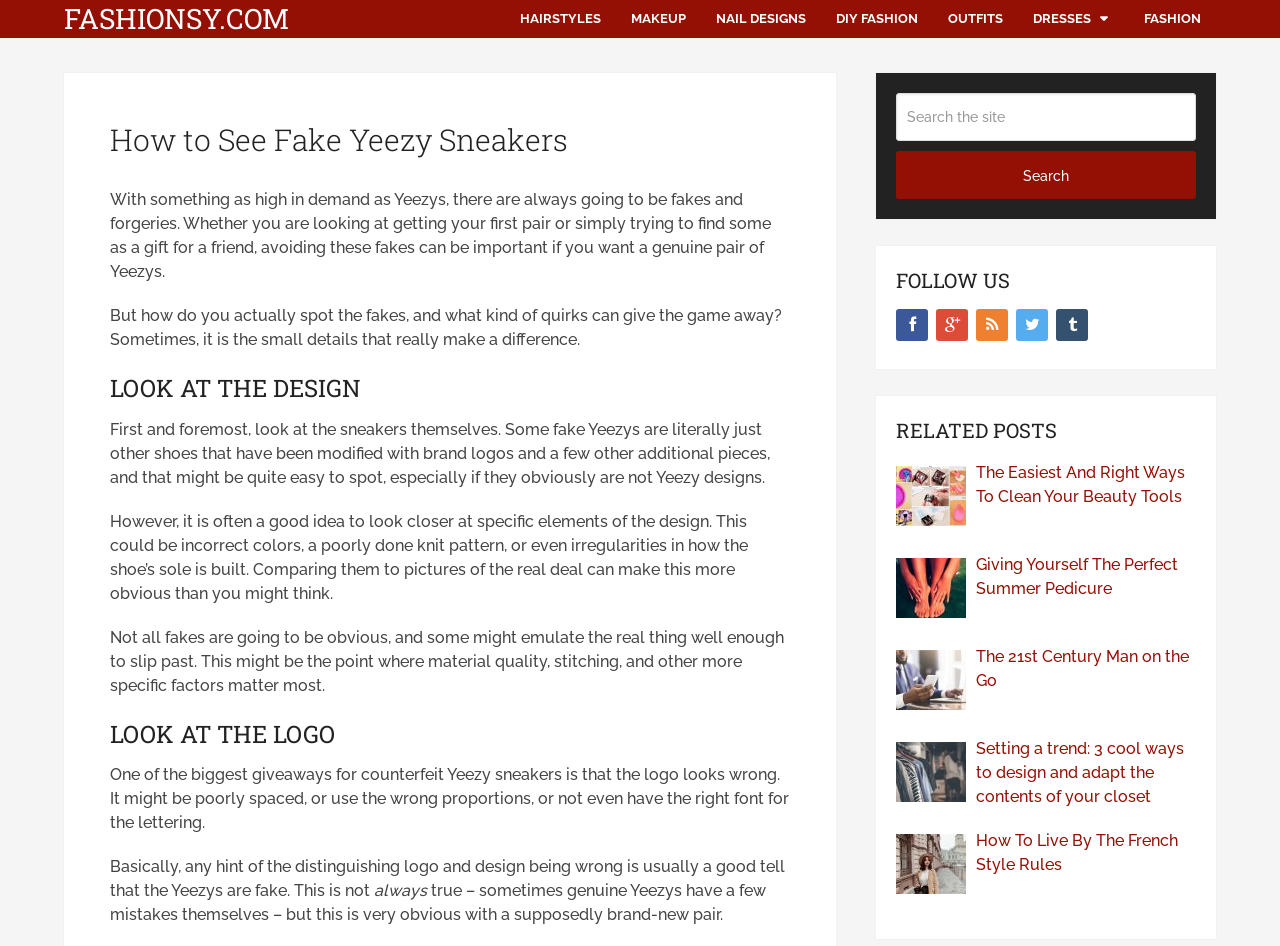Determine the bounding box coordinates of the UI element described by: "Fashion".

[0.882, 0.0, 0.95, 0.04]